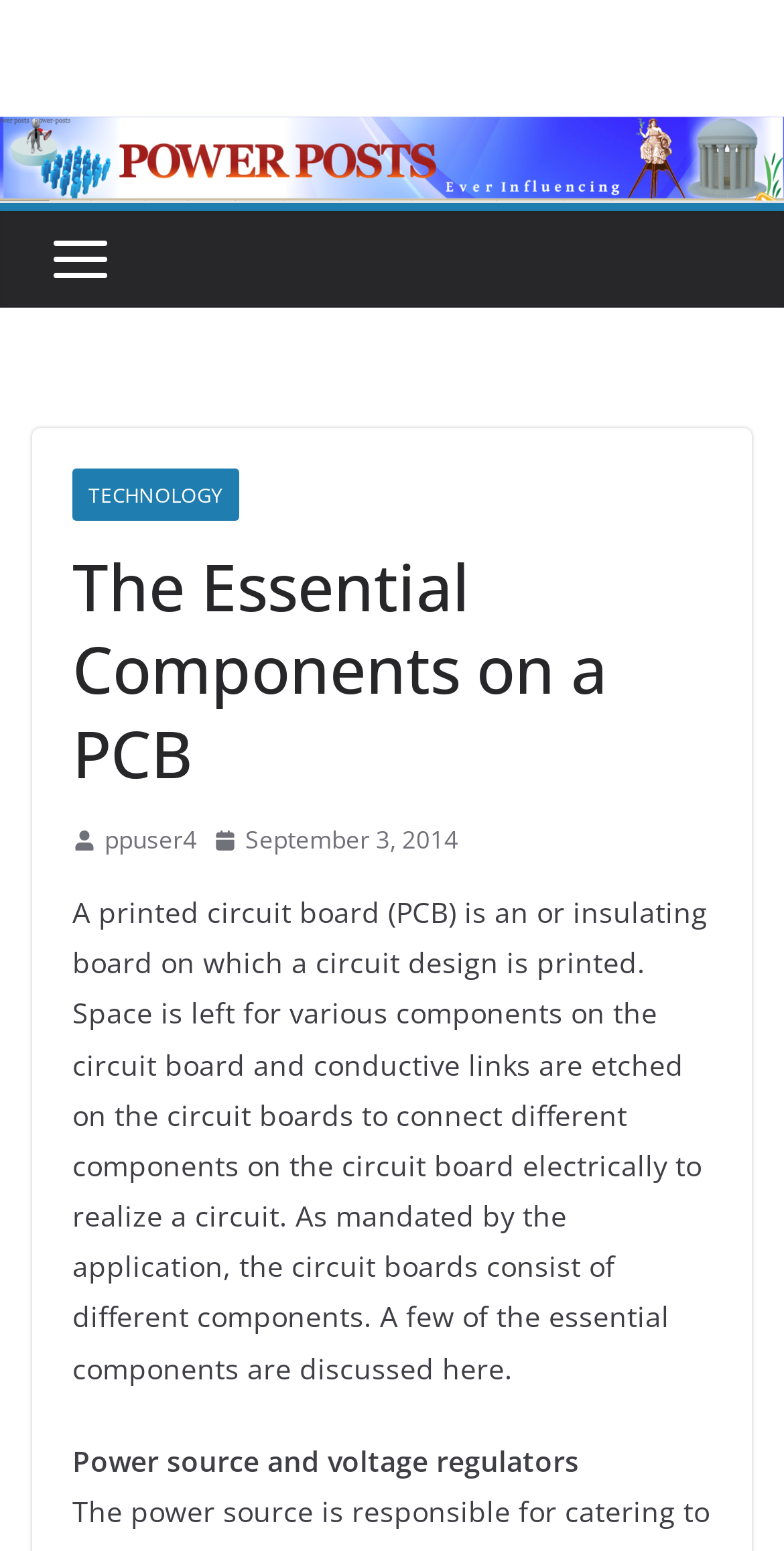Explain the webpage in detail, including its primary components.

The webpage is about printed circuit boards (PCBs) and their essential components. At the top, there is a logo image of "Power-Posts" followed by a smaller image. Below these images, there is a navigation menu with a link to "TECHNOLOGY". 

The main content of the webpage starts with a heading that reads "The Essential Components on a PCB". This heading is centered near the top of the page. 

To the right of the heading, there is an image, and below it, there are three links: one to "ppuser4", another to "September 3, 2014", and a small image next to the date link. 

The main text of the webpage is a paragraph that explains what a PCB is and its components. It is positioned below the links and spans most of the page's width. The text describes the purpose of a PCB, its components, and how they are connected electrically.

Further down, there is a subheading that reads "Power source and voltage regulators". This subheading is positioned near the bottom of the page.